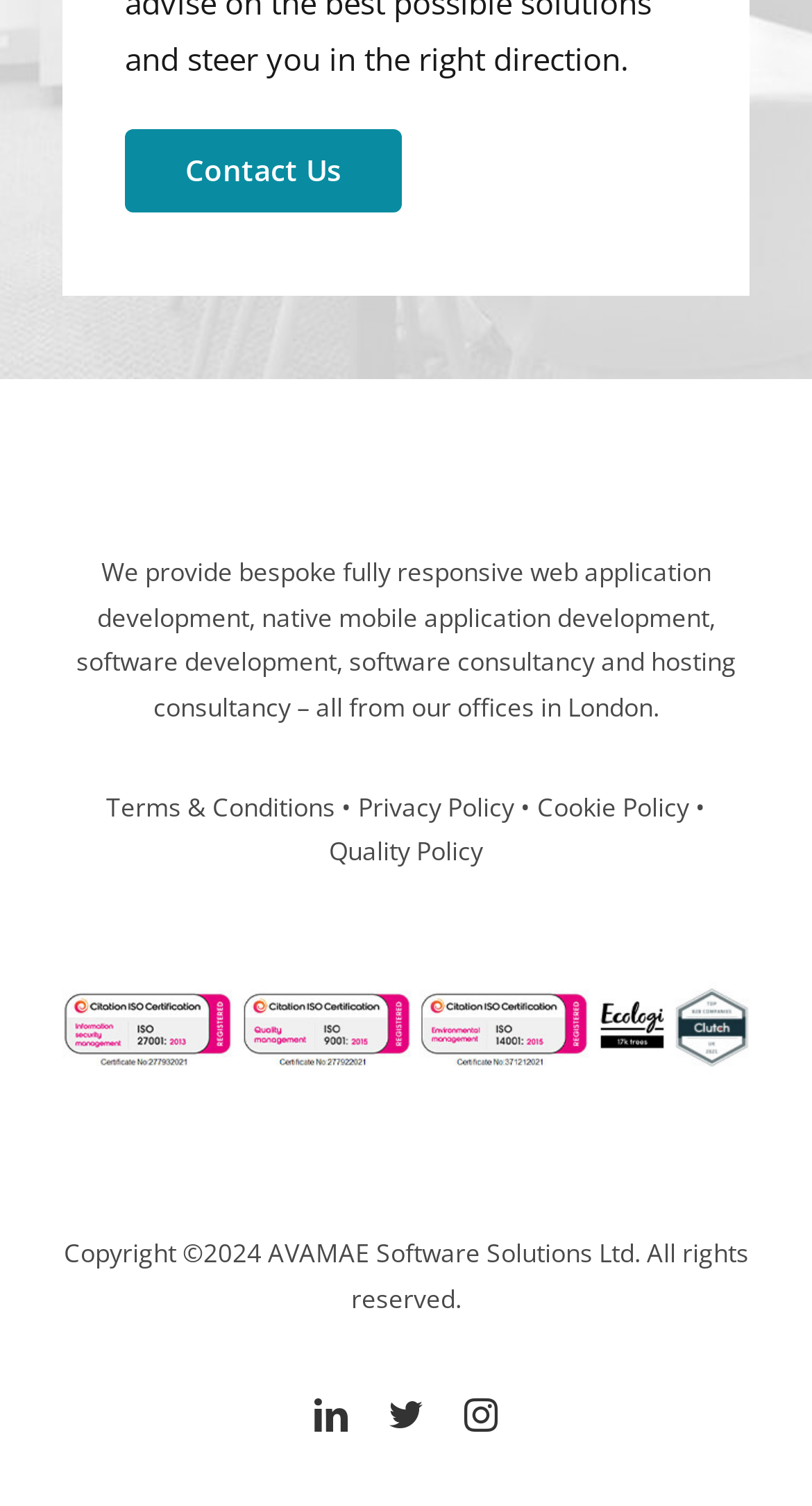Locate the bounding box coordinates of the element that needs to be clicked to carry out the instruction: "Visit LinkedIn page". The coordinates should be given as four float numbers ranging from 0 to 1, i.e., [left, top, right, bottom].

[0.387, 0.927, 0.428, 0.95]